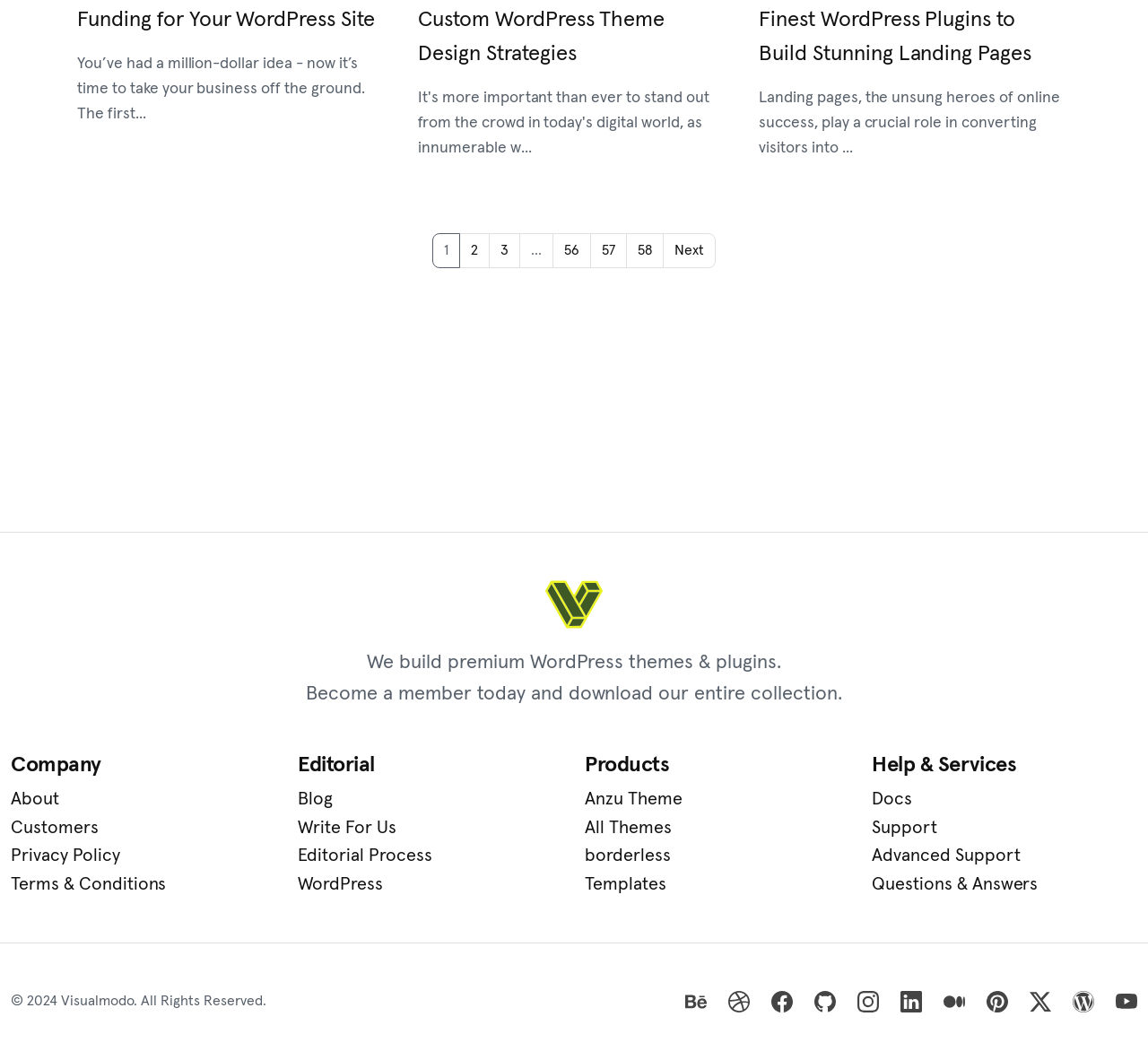Determine the bounding box coordinates of the element's region needed to click to follow the instruction: "Click on the 'Next' button". Provide these coordinates as four float numbers between 0 and 1, formatted as [left, top, right, bottom].

[0.577, 0.22, 0.623, 0.253]